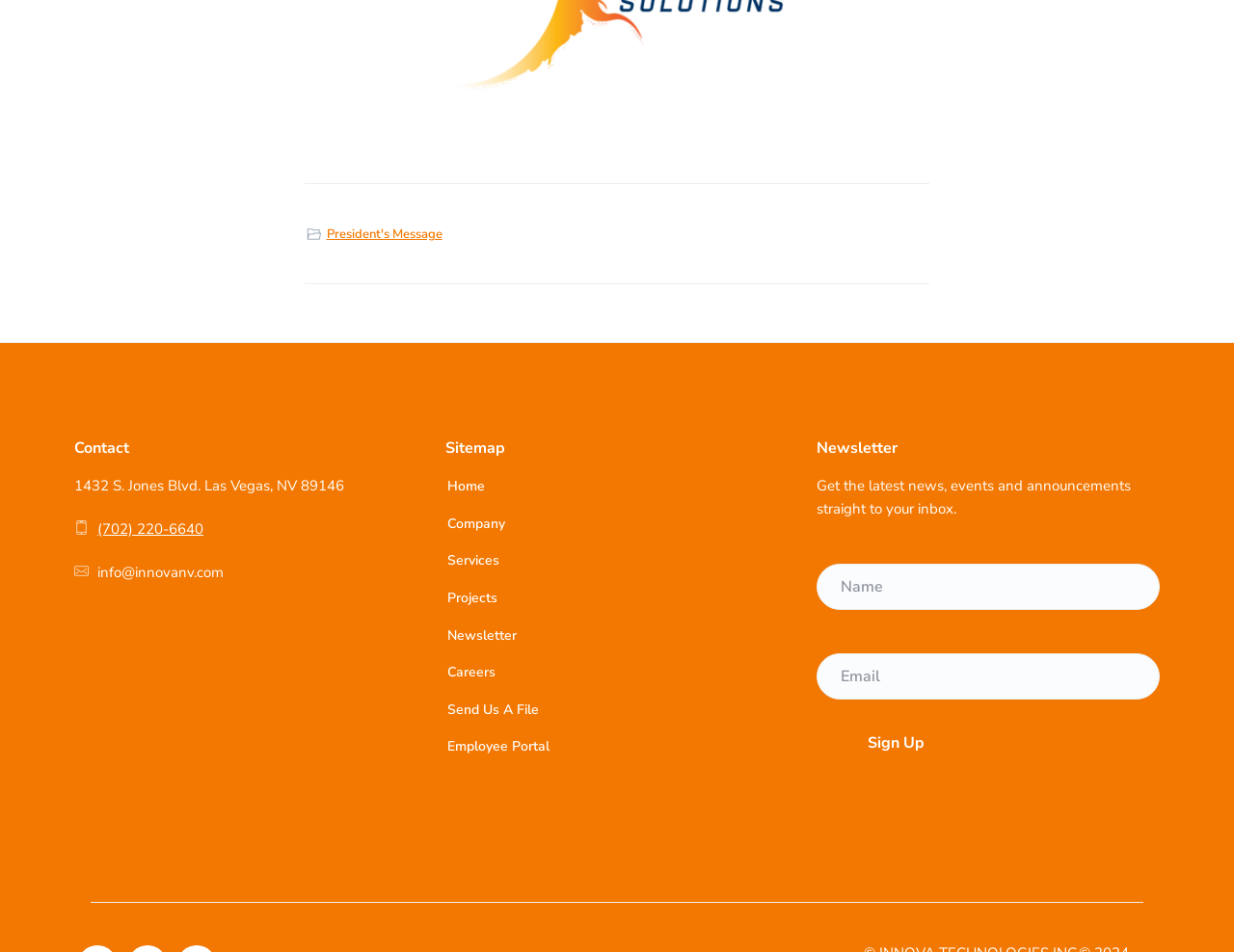Identify the bounding box coordinates for the element you need to click to achieve the following task: "Sign up for the newsletter". The coordinates must be four float values ranging from 0 to 1, formatted as [left, top, right, bottom].

[0.662, 0.756, 0.791, 0.805]